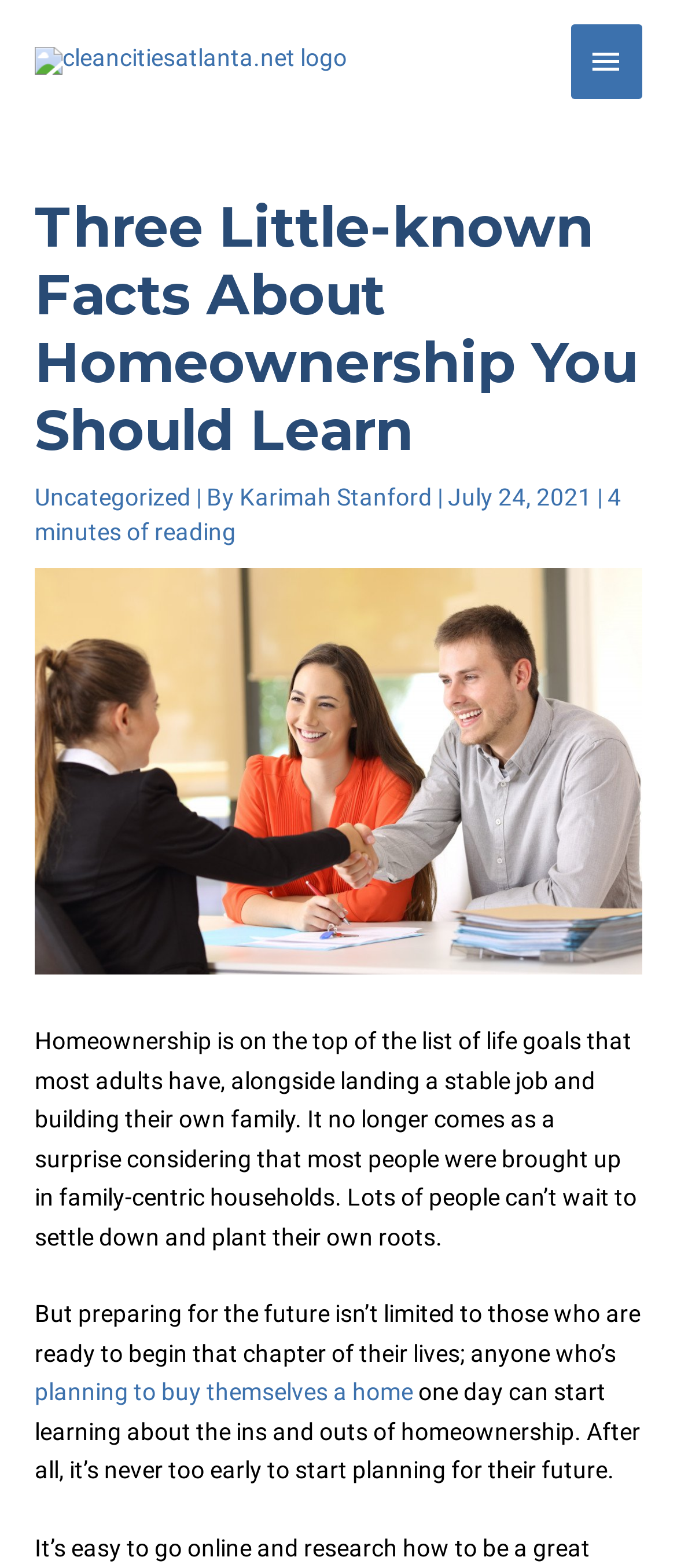Please respond to the question using a single word or phrase:
What is the logo on the top left corner?

cleancitiesatlanta.net